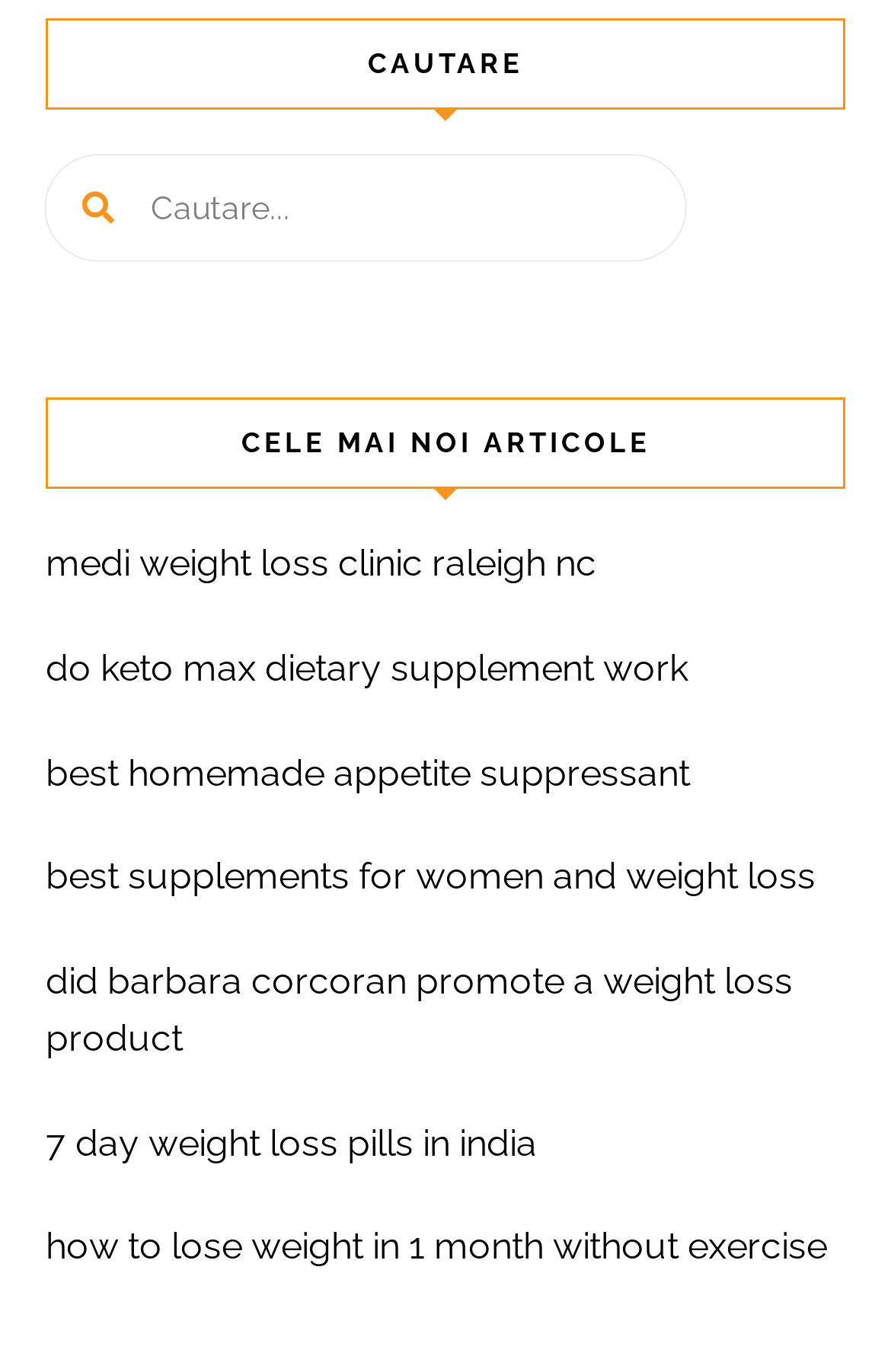Please identify the bounding box coordinates of the clickable element to fulfill the following instruction: "explore how to lose weight in 1 month without exercise". The coordinates should be four float numbers between 0 and 1, i.e., [left, top, right, bottom].

[0.051, 0.893, 0.928, 0.925]